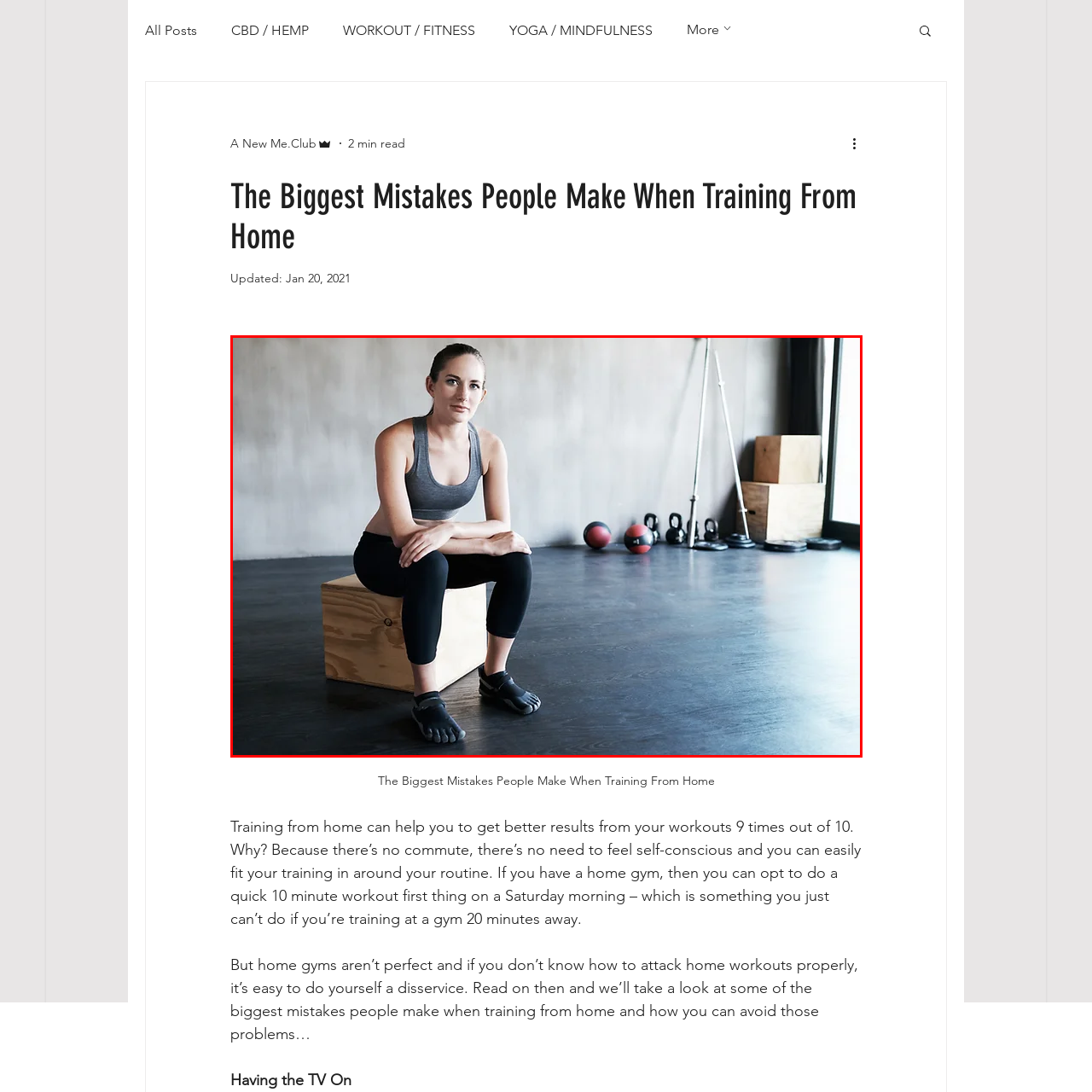What type of equipment is arranged against the wall?
Check the image enclosed by the red bounding box and give your answer in one word or a short phrase.

kettlebells and stability balls